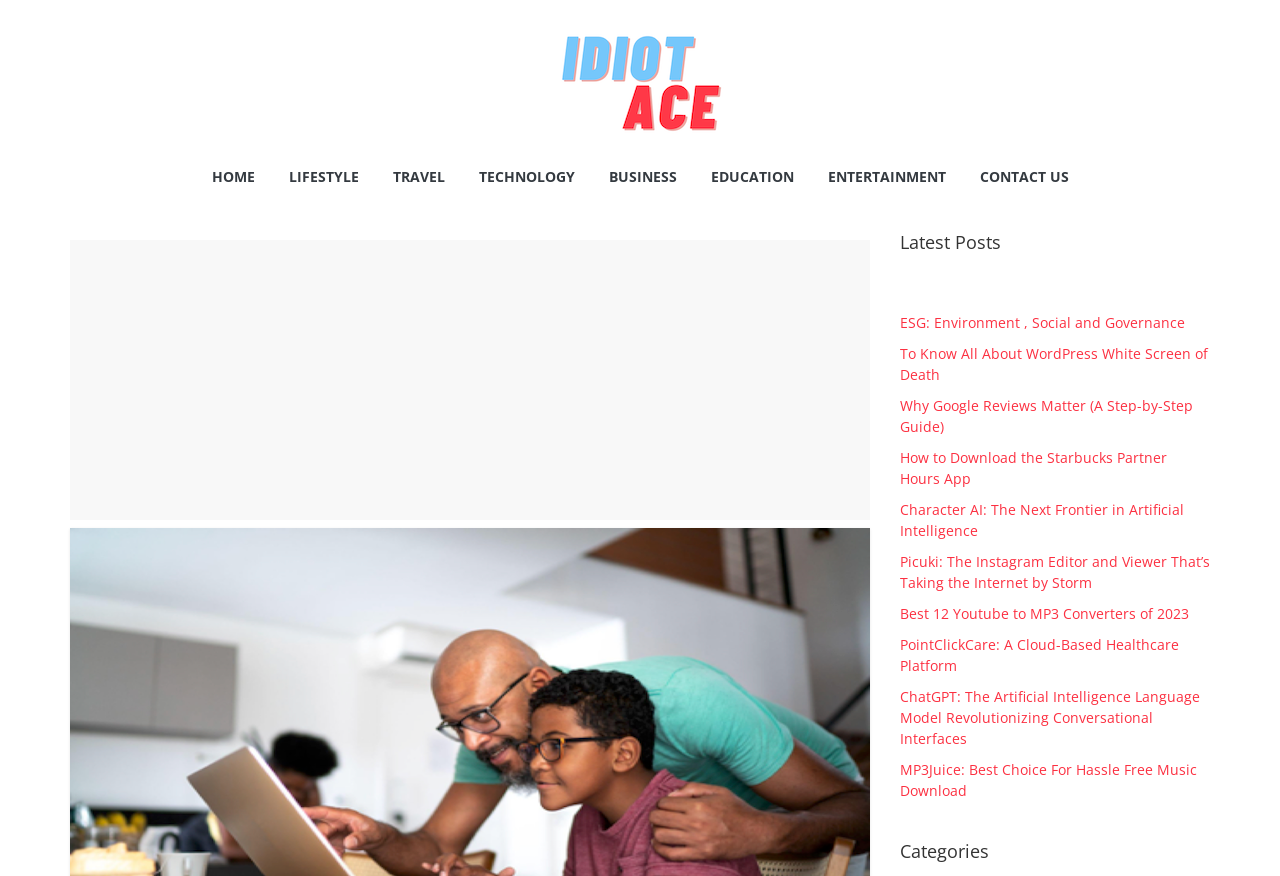Predict the bounding box for the UI component with the following description: "alt="Idiot Ace Logo"".

[0.055, 0.034, 0.945, 0.153]